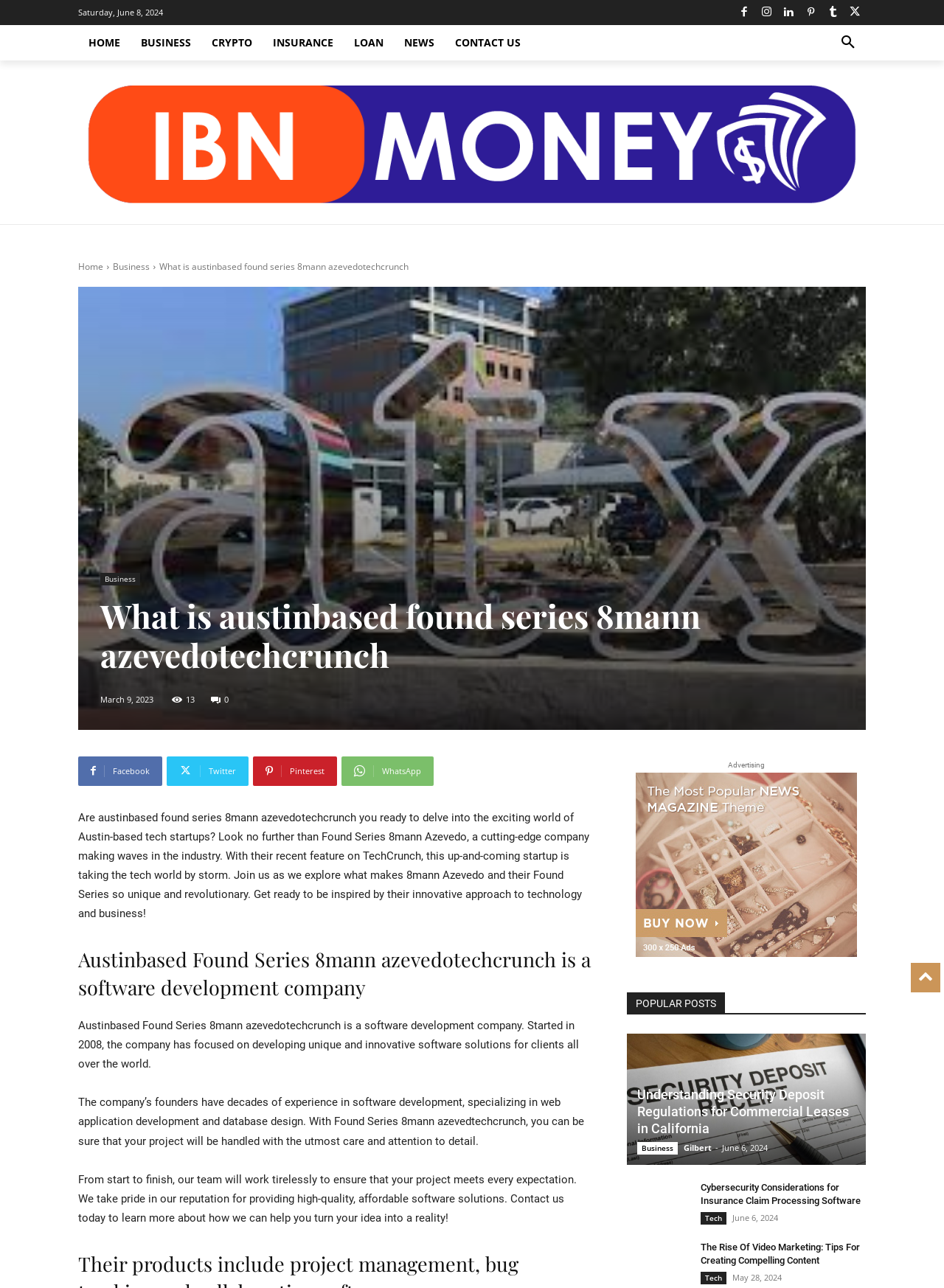Can you determine the bounding box coordinates of the area that needs to be clicked to fulfill the following instruction: "Click on the 'HOME' link"?

[0.083, 0.019, 0.138, 0.047]